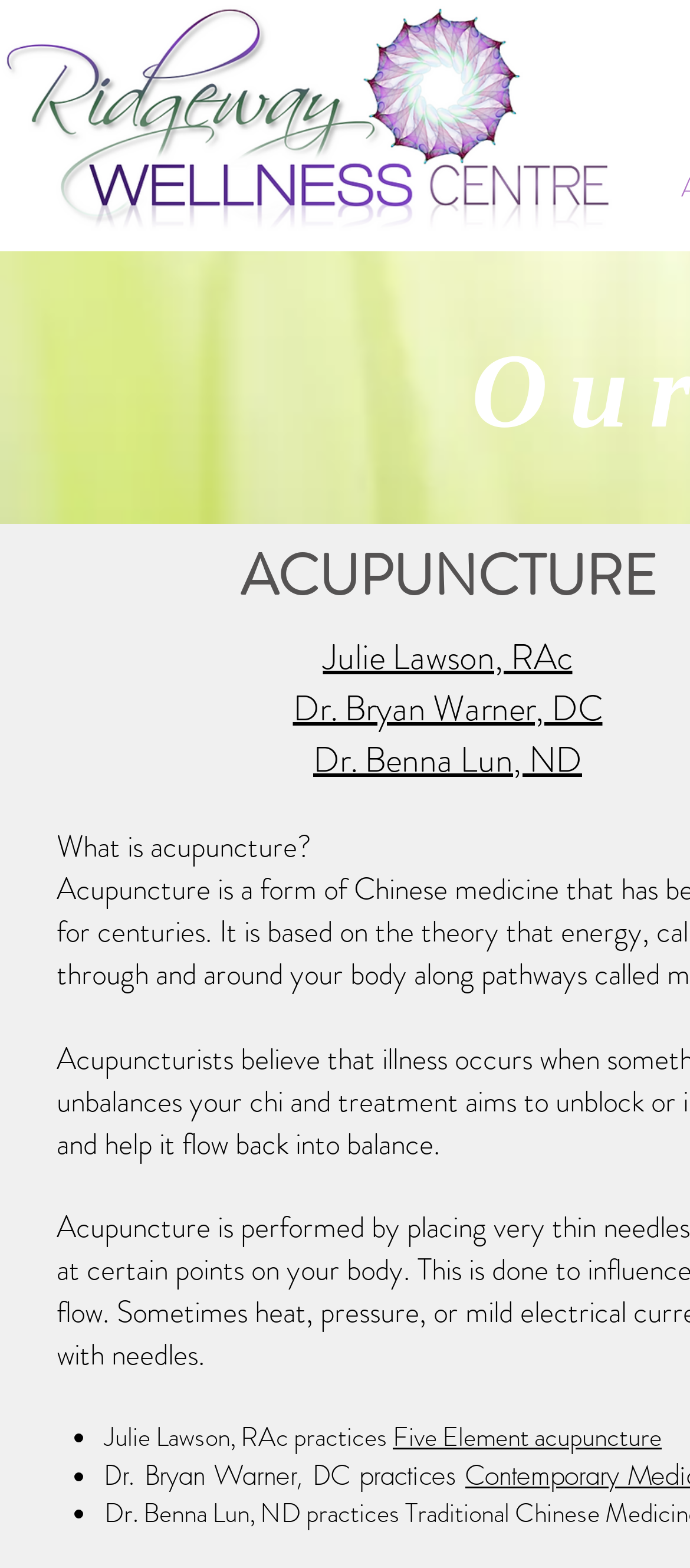Kindly respond to the following question with a single word or a brief phrase: 
What is the profession of Dr. Bryan Warner?

DC